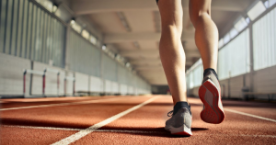Based on the image, provide a detailed and complete answer to the question: 
What is the purpose of the facility in the background?

The caption describes the background as 'a well-maintained sports facility, emphasizing an environment dedicated to fitness and athletic training', indicating that the facility is intended for fitness and athletic training purposes.